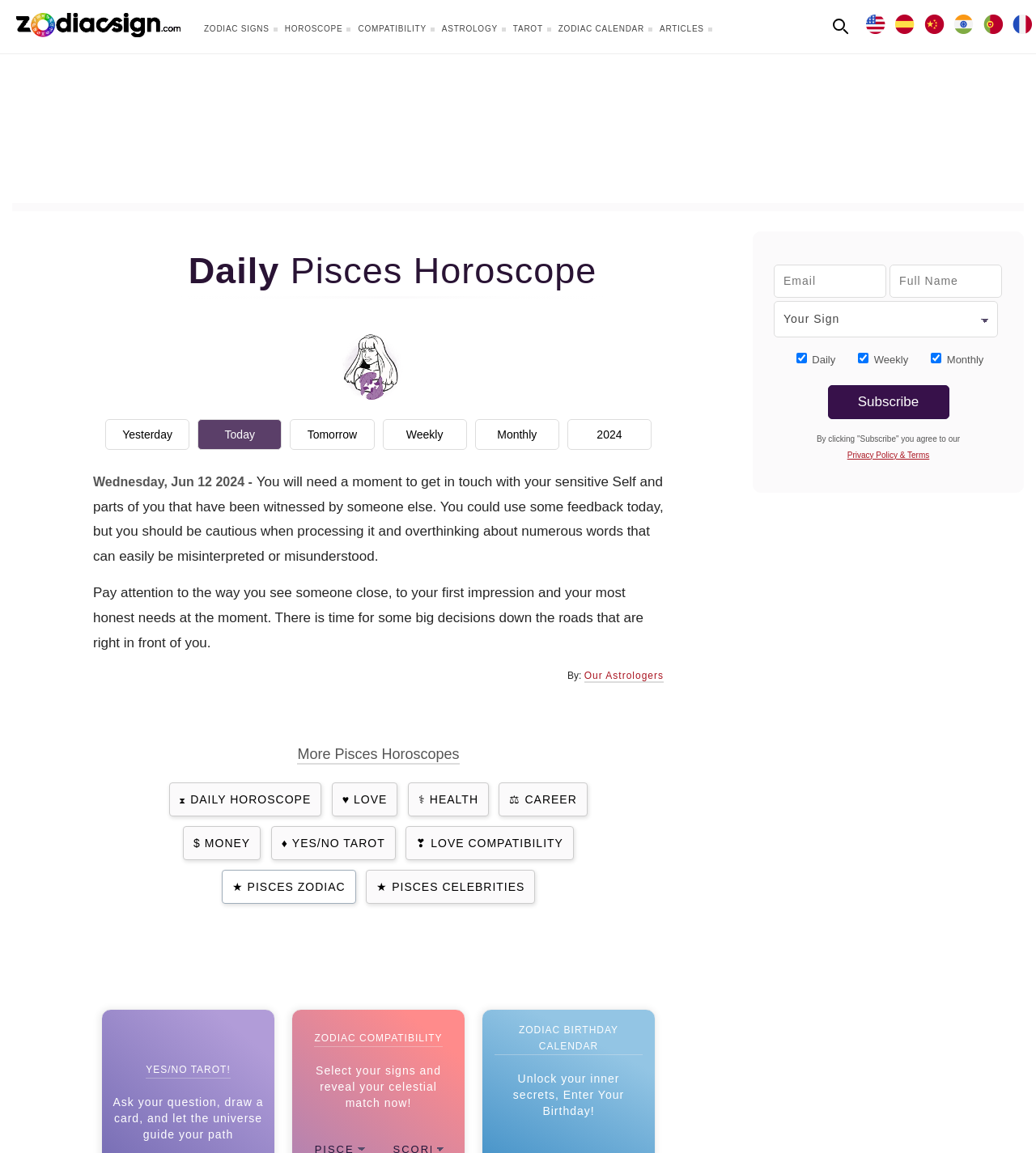Detail the various sections and features present on the webpage.

The webpage is dedicated to providing daily horoscopes for Pisces, with a focus on astrology and zodiac signs. At the top, there is a logo and a link to the website's homepage, ZodiacSign.com. Below this, there is a search box and a navigation menu with links to various sections, including zodiac signs, horoscopes, compatibility, astrology, and tarot readings.

The main content of the page is divided into sections. The first section displays the daily Pisces horoscope, with a heading and an image related to Pisces. Below this, there are links to view yesterday's, today's, tomorrow's, weekly, monthly, and yearly horoscopes.

The daily horoscope is presented in a paragraph, providing guidance and advice for Pisces individuals. There are two sections of text, with the first one discussing the need for self-reflection and caution when processing feedback, and the second one advising attention to first impressions and honest needs.

Below the horoscope, there are links to more Pisces horoscopes and other related topics, such as love, health, career, and money. There is also a section promoting the website's astrologers.

Further down the page, there are sections dedicated to yes/no tarot readings, love compatibility, and zodiac birthday calendars. These sections include brief descriptions and calls to action, encouraging users to ask questions, select their signs, or enter their birthdays.

On the right side of the page, there is a subscription form where users can enter their email, full name, and zodiac sign to receive daily, weekly, or monthly horoscopes. There are also checkboxes to select the frequency of the horoscopes and a button to subscribe.

Finally, there is a notice at the bottom of the page stating that by clicking the "Subscribe" button, users agree to the website's privacy policy and terms.